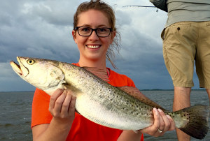What is the weather condition in the background?
Using the information from the image, provide a comprehensive answer to the question.

The caption describes the backdrop as featuring a slightly overcast sky, which suggests that the weather is not entirely clear but also not heavily cloudy.